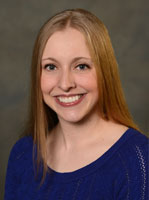Answer with a single word or phrase: 
What is the profession of the woman in the image?

Licensed Massage Therapist